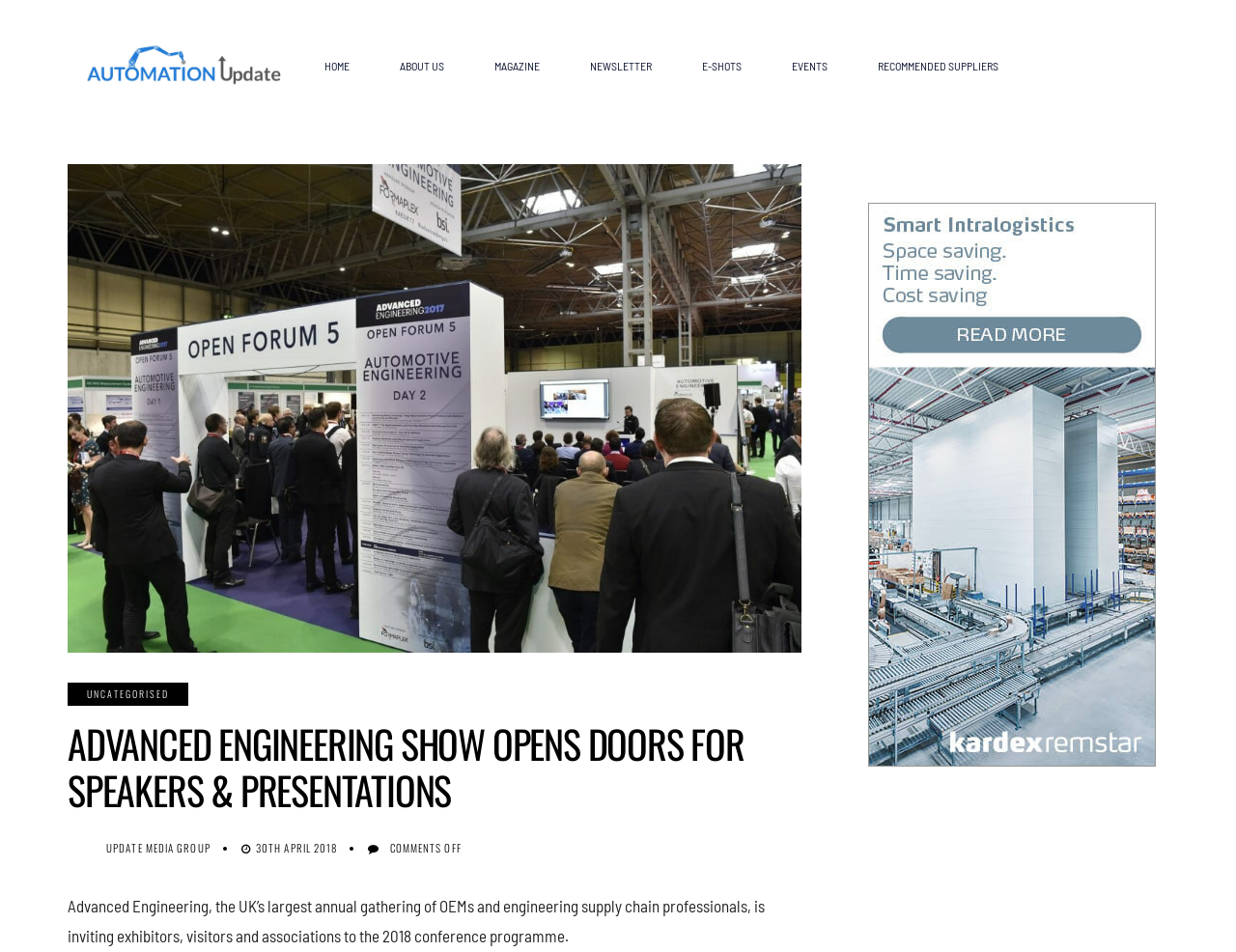Please provide a one-word or phrase answer to the question: 
What is the event mentioned on the webpage?

Advanced Engineering Show